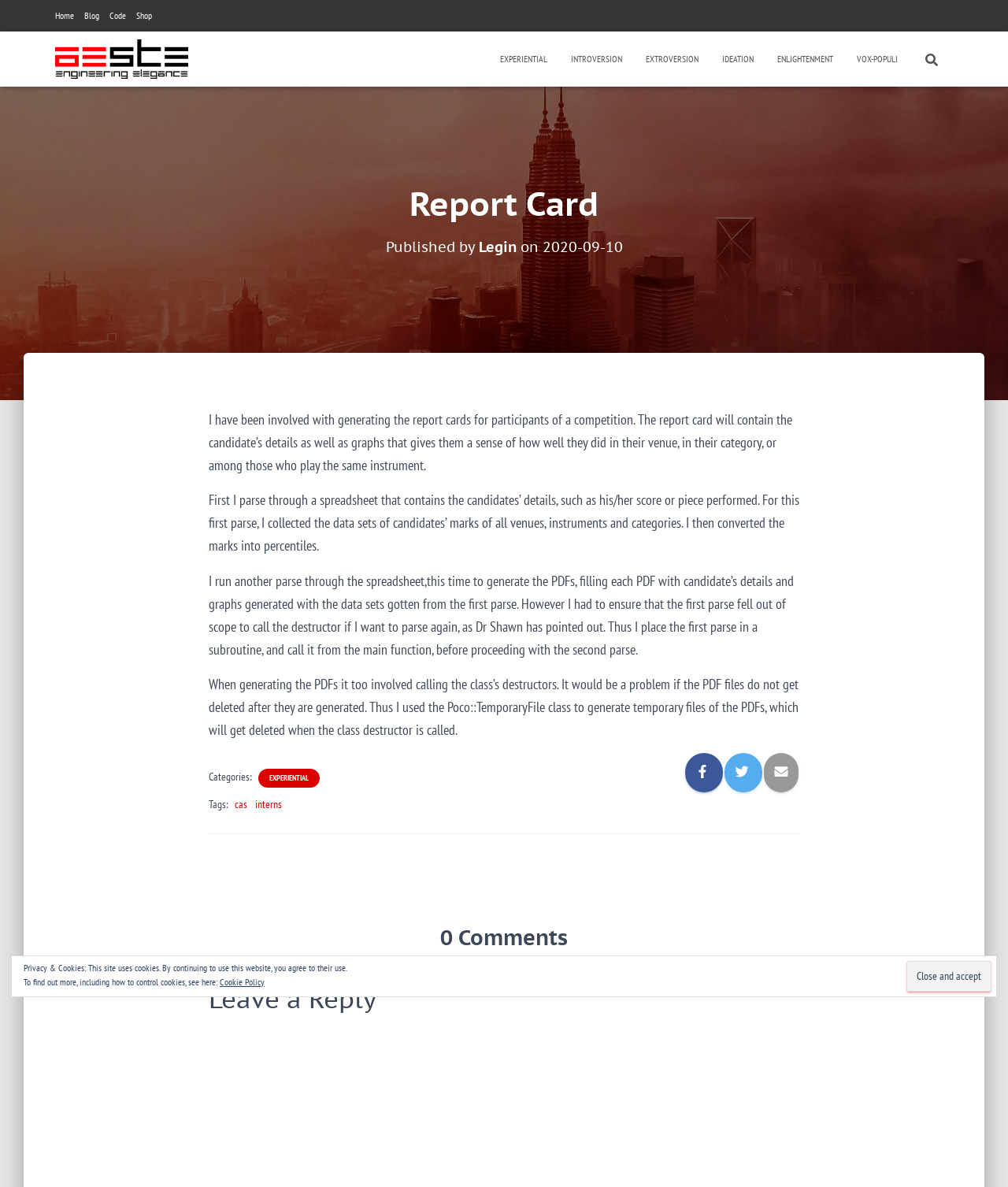Determine the coordinates of the bounding box that should be clicked to complete the instruction: "Click on the 'Home' link". The coordinates should be represented by four float numbers between 0 and 1: [left, top, right, bottom].

[0.055, 0.0, 0.073, 0.027]